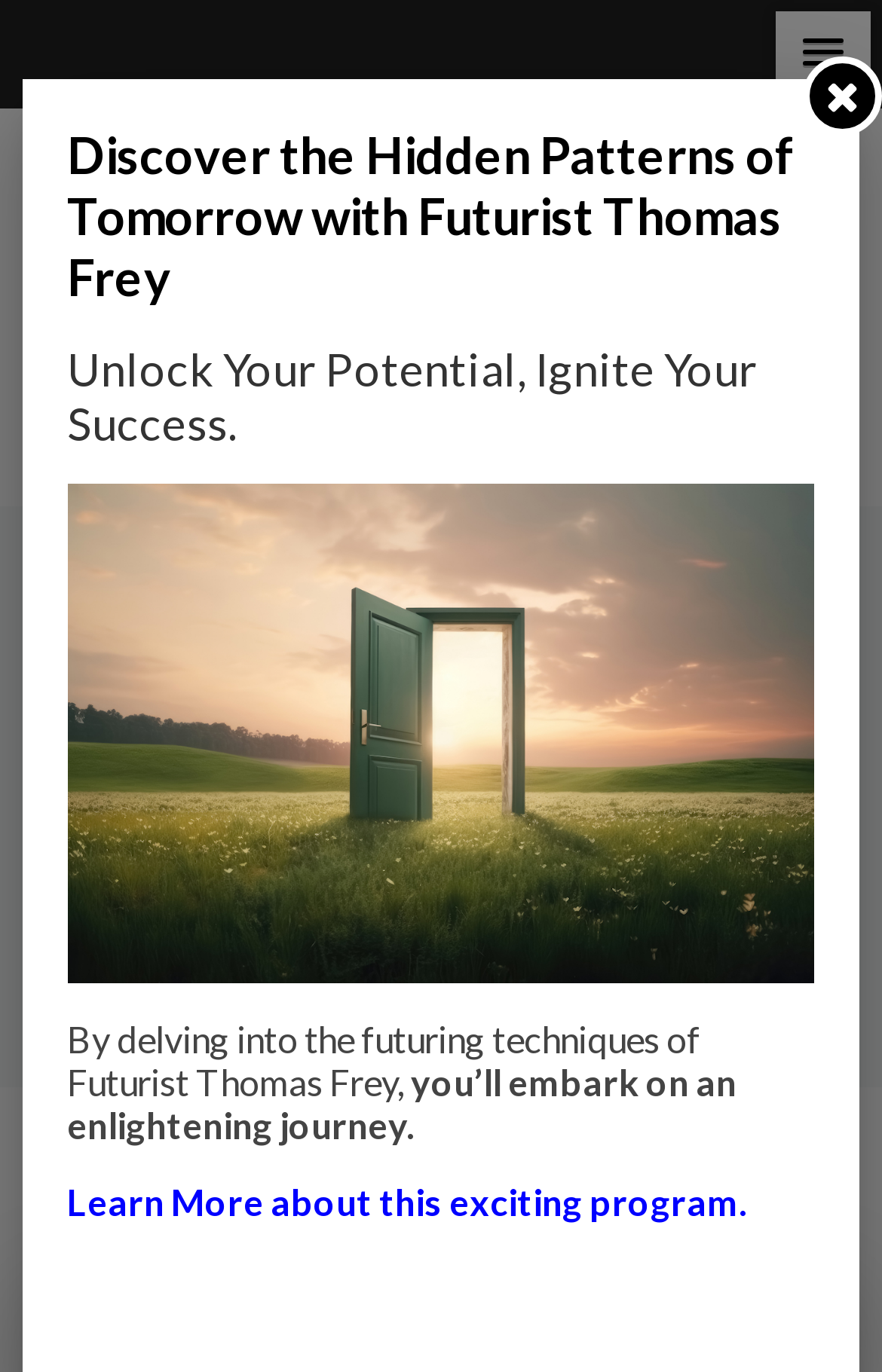Respond to the question below with a single word or phrase:
What is the tone of the webpage?

Informative